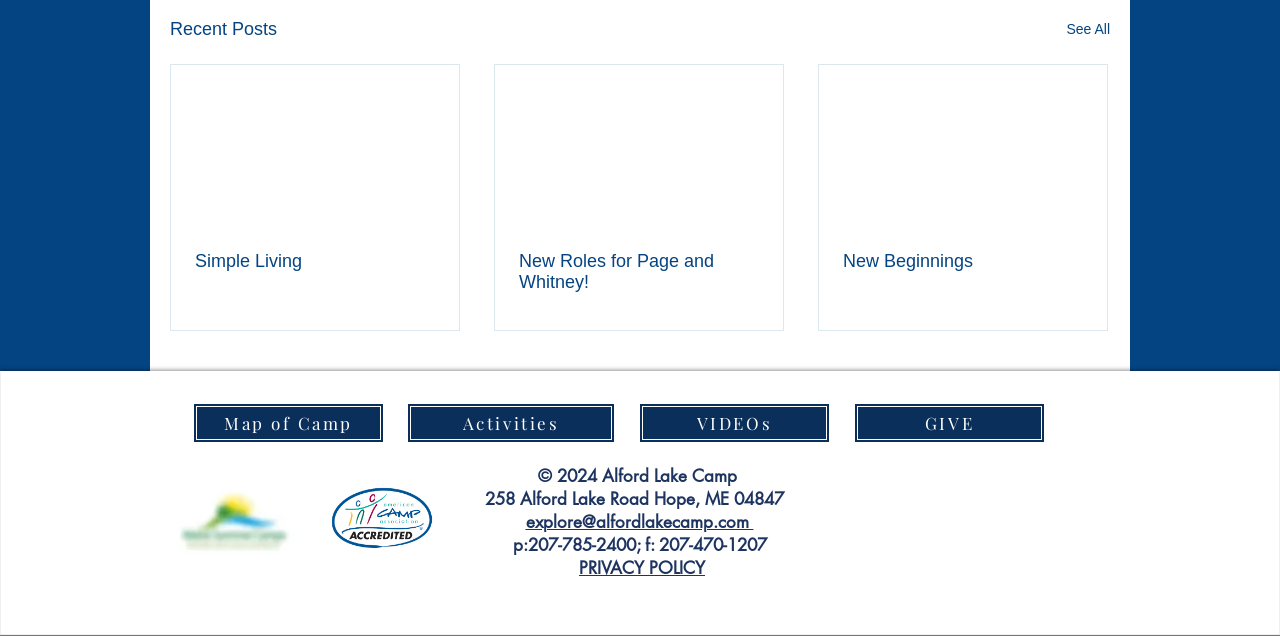Pinpoint the bounding box coordinates of the area that must be clicked to complete this instruction: "Visit Annette's LinkedIn profile".

None